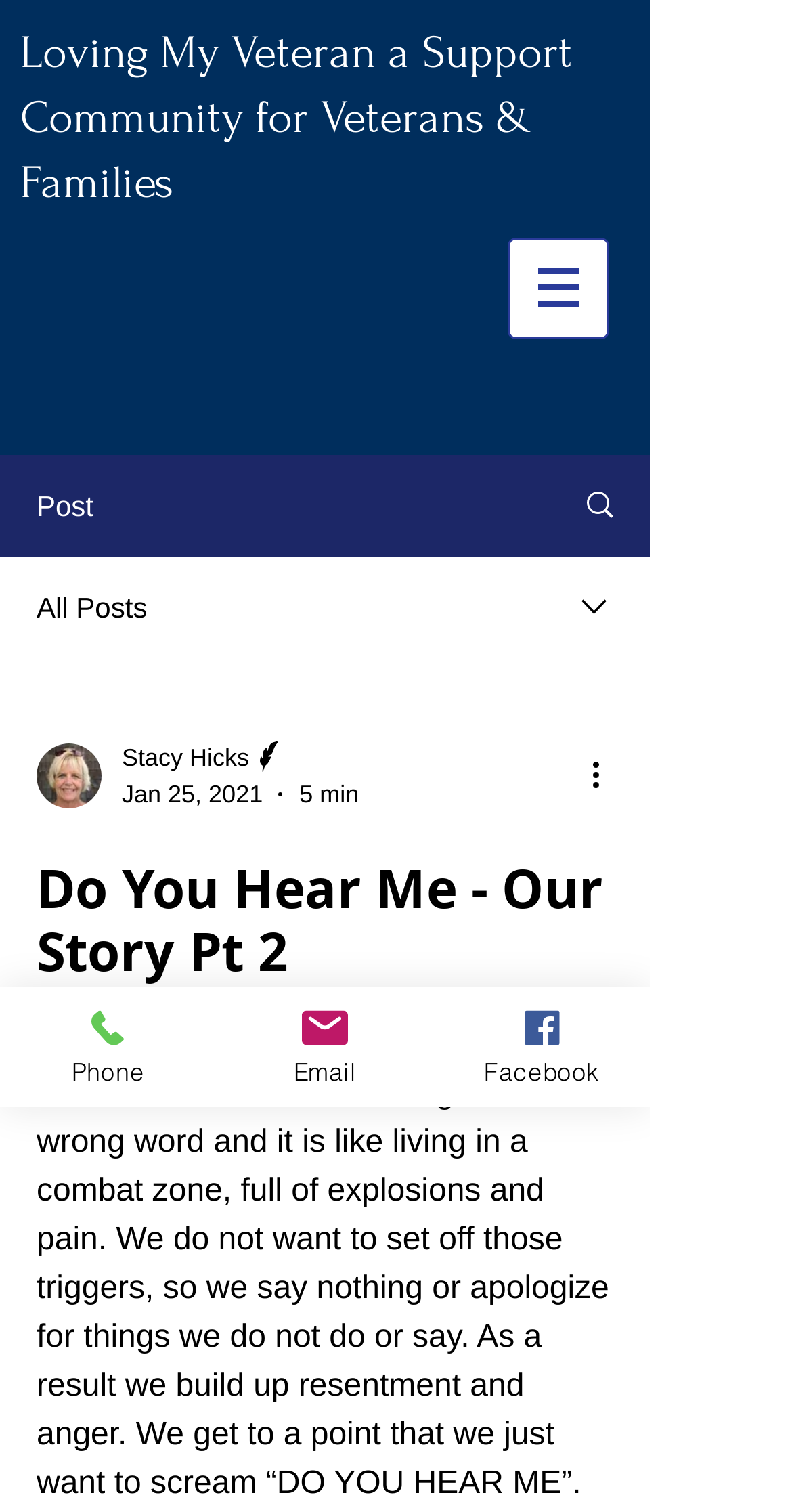Could you highlight the region that needs to be clicked to execute the instruction: "Read the writer's story"?

[0.046, 0.566, 0.774, 0.65]